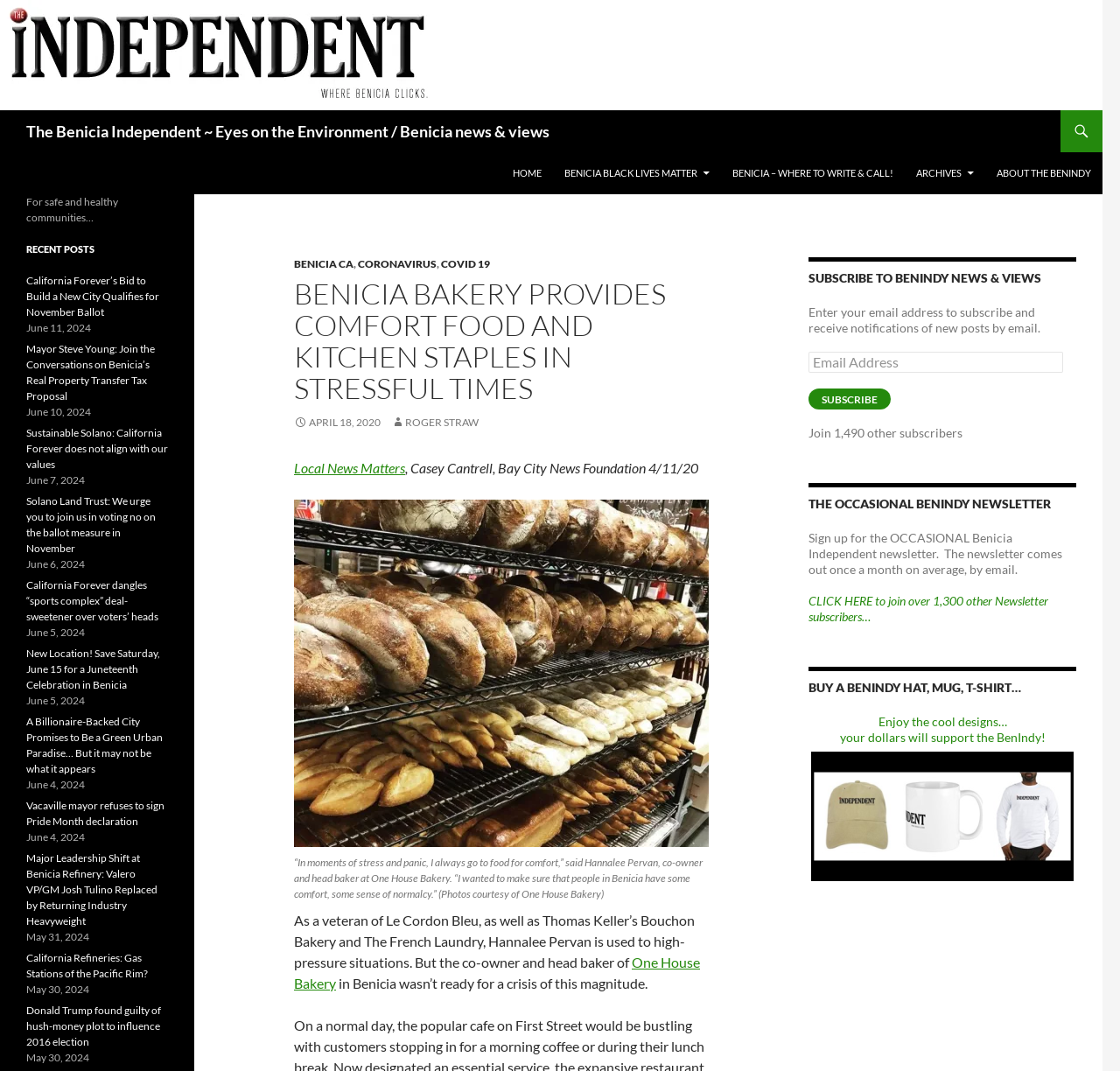Please give the bounding box coordinates of the area that should be clicked to fulfill the following instruction: "Subscribe to BenIndy news and views". The coordinates should be in the format of four float numbers from 0 to 1, i.e., [left, top, right, bottom].

[0.722, 0.363, 0.795, 0.382]